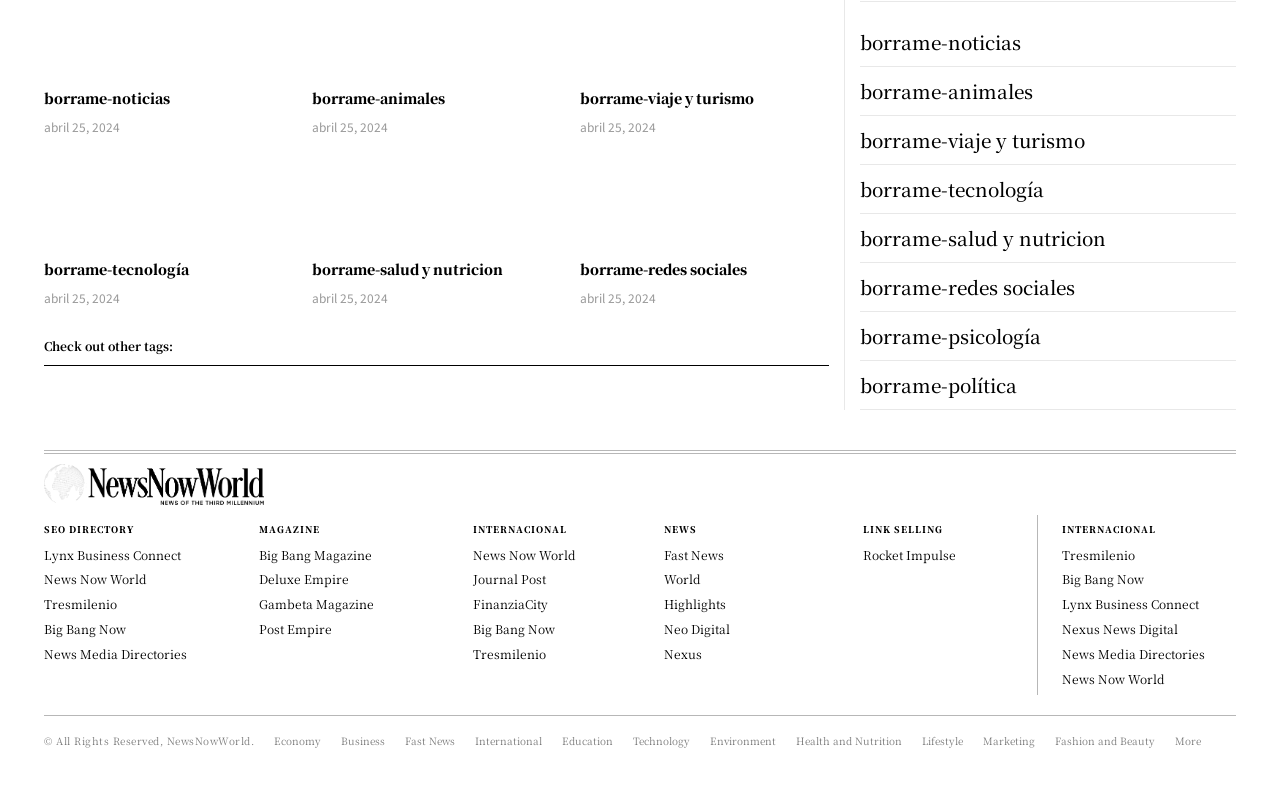Determine the bounding box coordinates for the area you should click to complete the following instruction: "go to Lynx Business Connect".

[0.034, 0.685, 0.141, 0.707]